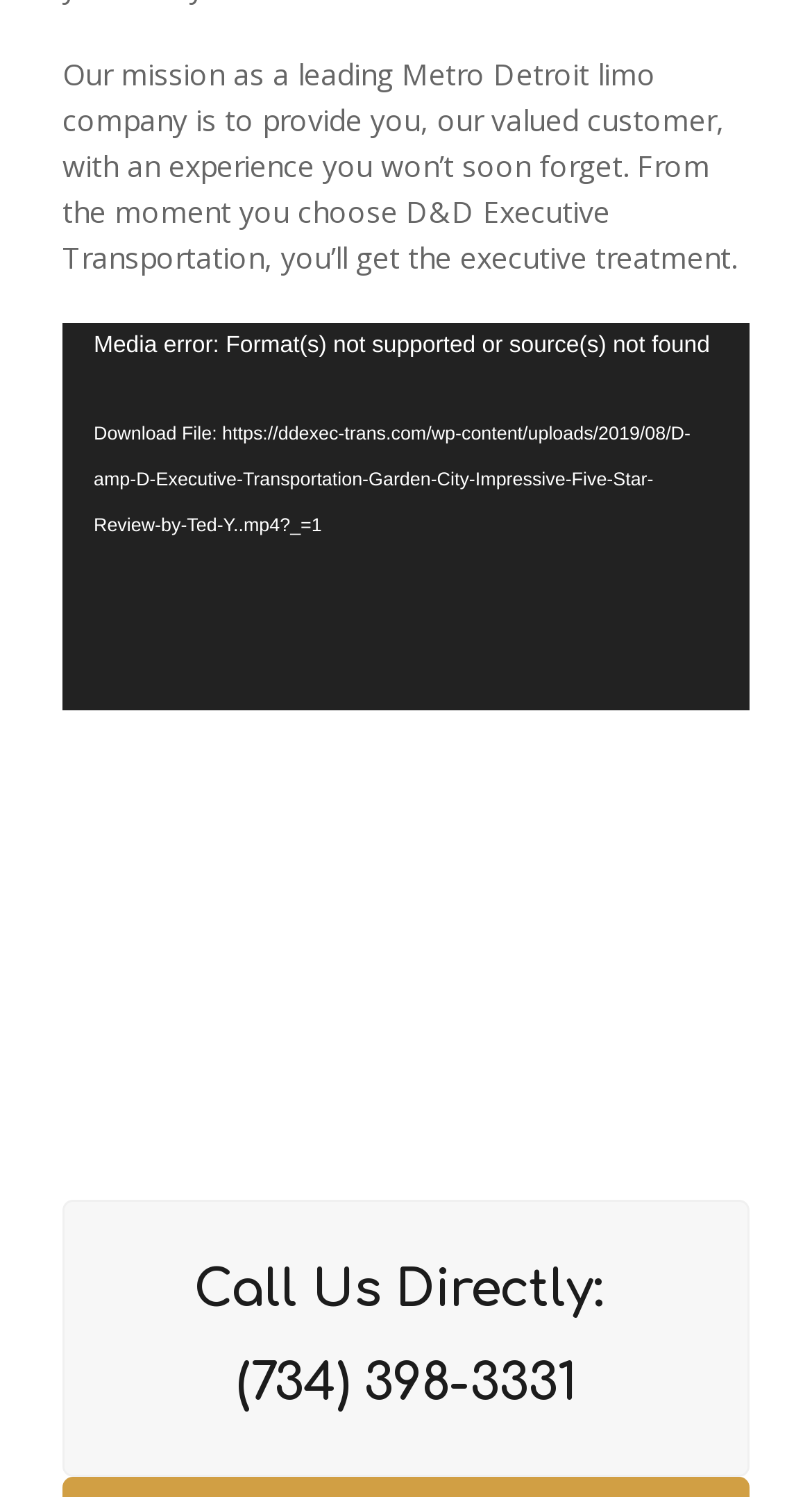What is the phone number to call?
By examining the image, provide a one-word or phrase answer.

(734) 398-3331